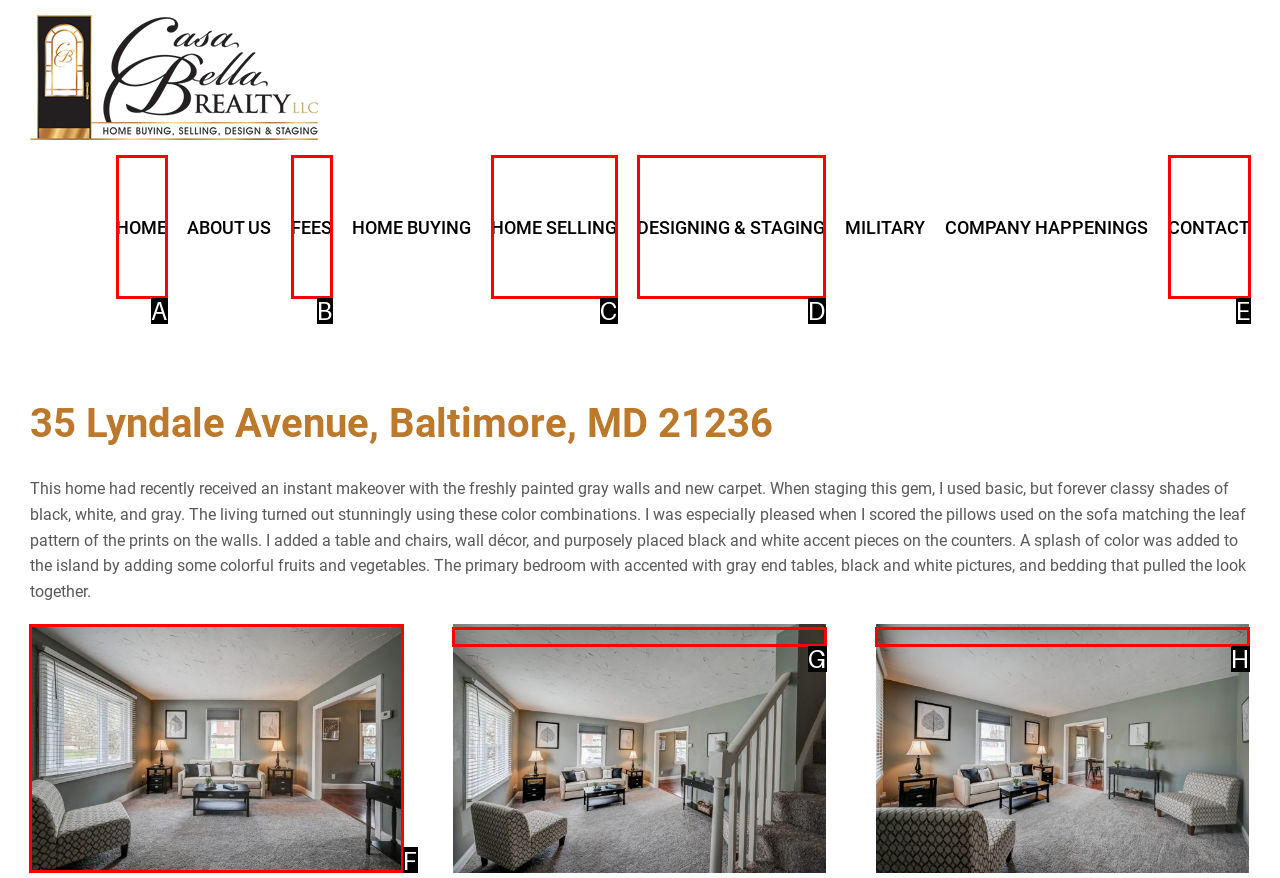Determine which HTML element should be clicked to carry out the following task: Open image of Living Room Respond with the letter of the appropriate option.

F